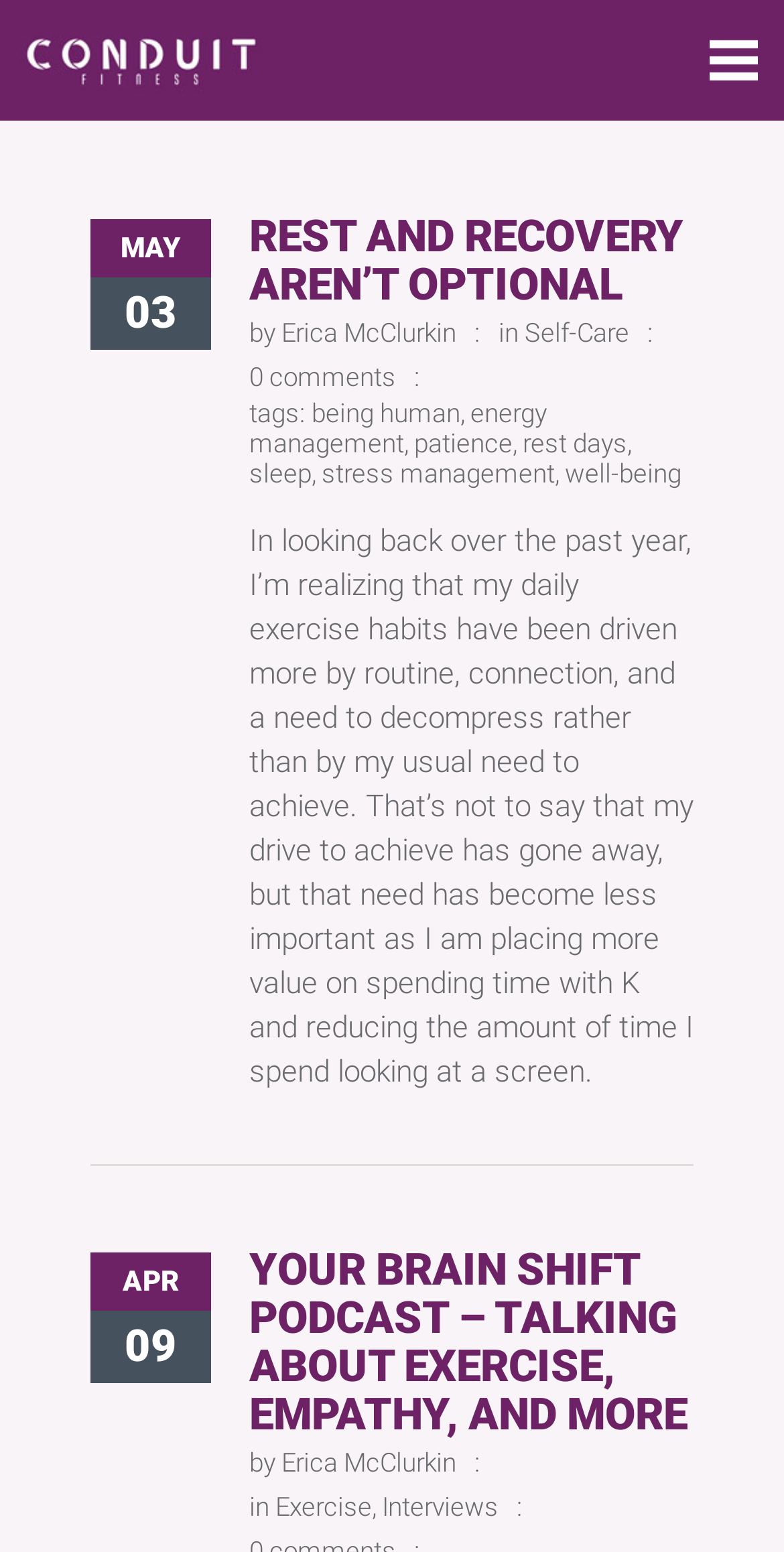Please determine the bounding box coordinates of the element's region to click in order to carry out the following instruction: "View the Exercise page". The coordinates should be four float numbers between 0 and 1, i.e., [left, top, right, bottom].

[0.351, 0.961, 0.474, 0.98]